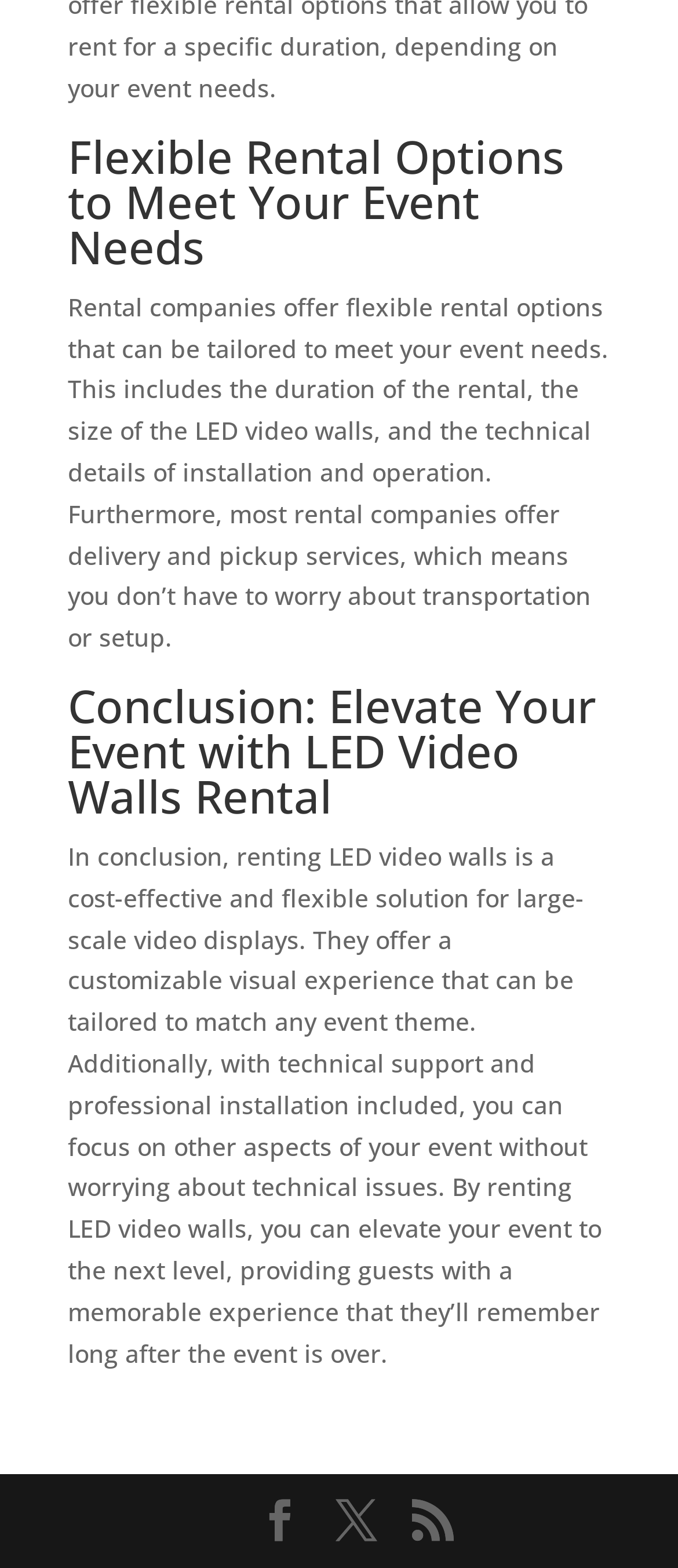How many links are at the bottom of the webpage?
Give a one-word or short-phrase answer derived from the screenshot.

3